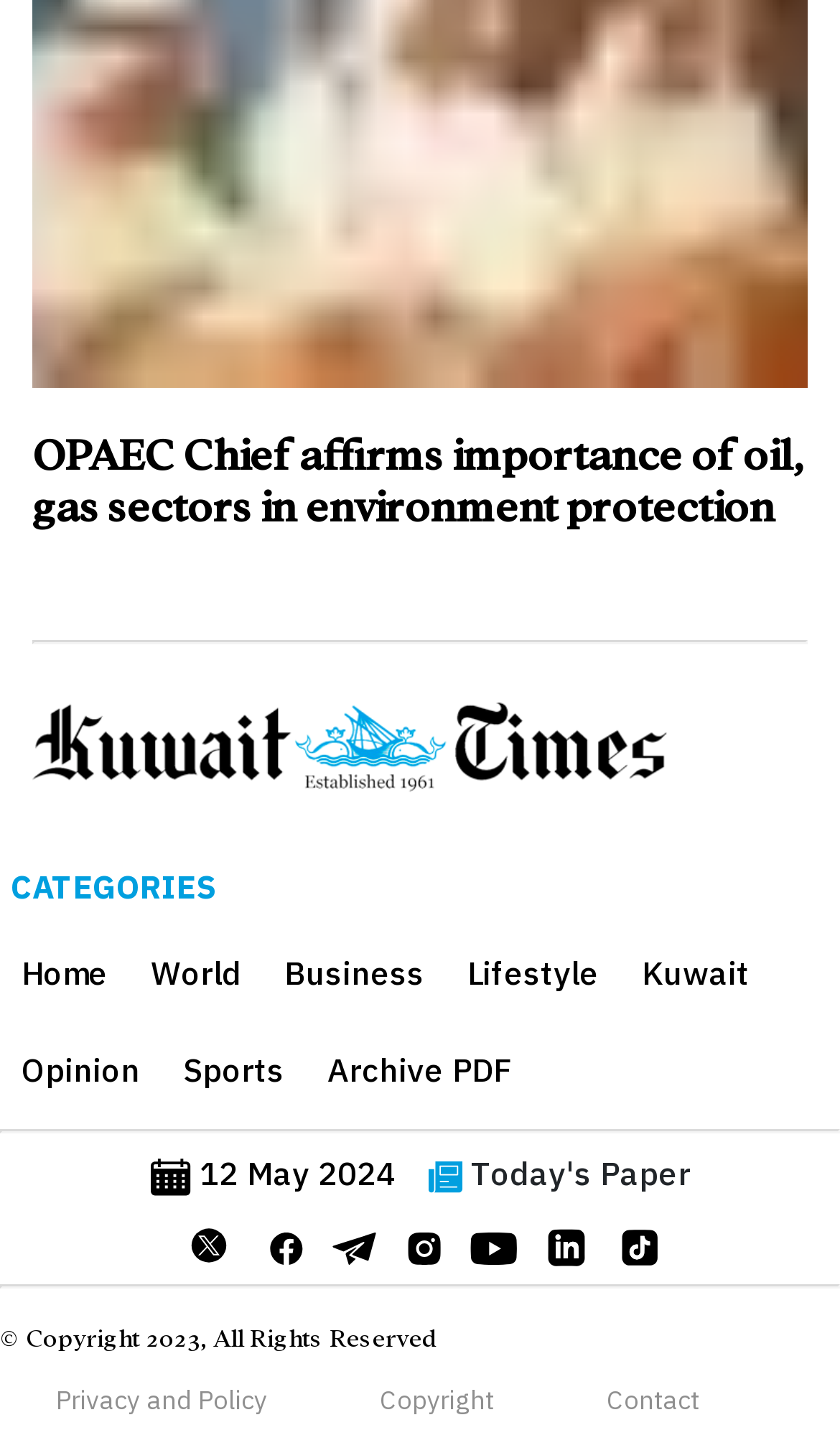Pinpoint the bounding box coordinates for the area that should be clicked to perform the following instruction: "Check the Copyright information".

[0.453, 0.959, 0.588, 0.977]